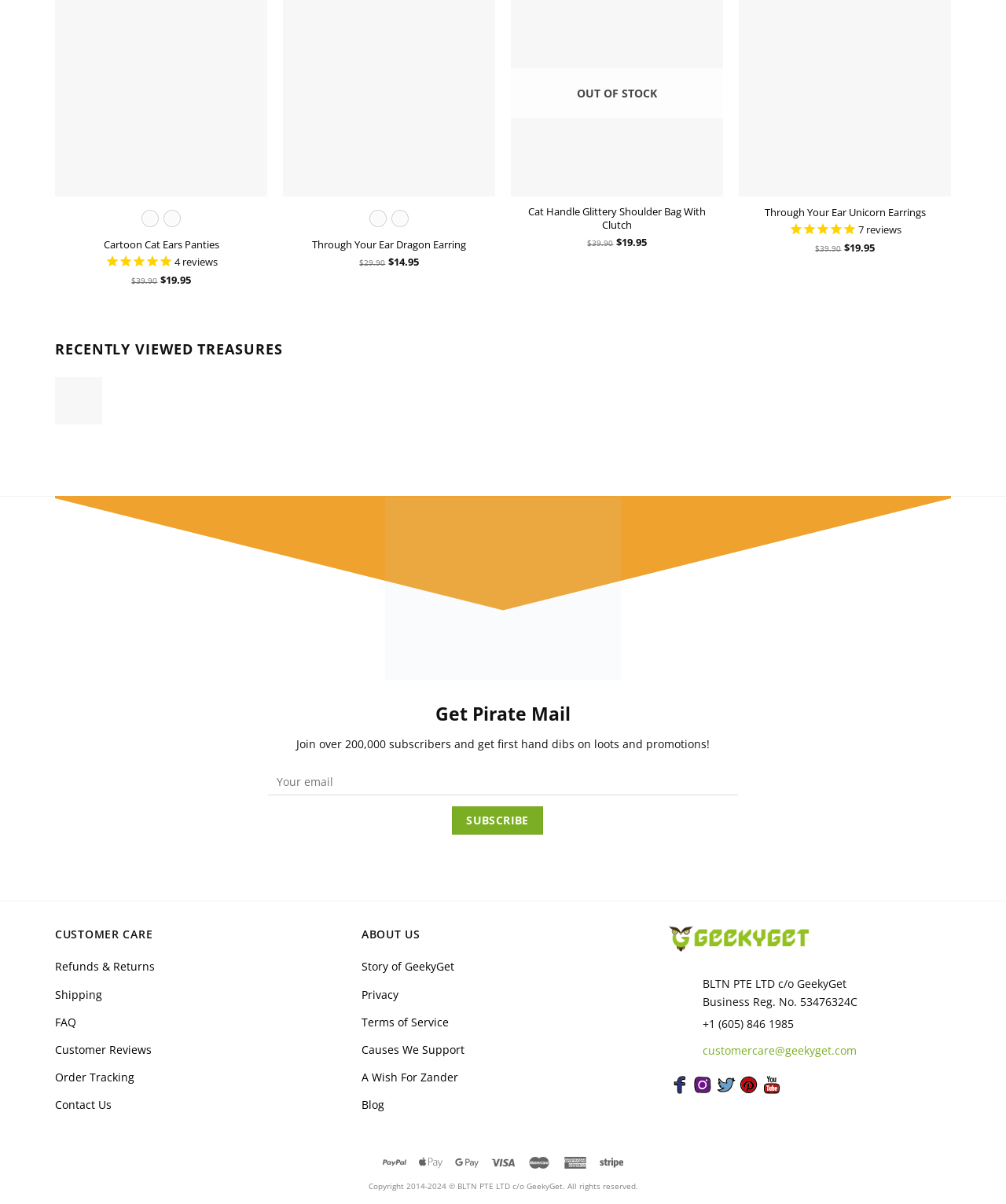Please look at the image and answer the question with a detailed explanation: What is the current price of Cat Handle Glittery Shoulder Bag With Clutch?

I found the current price by looking at the 'Current price is: $19.95.' text near the 'Cat Handle Glittery Shoulder Bag With Clutch' link.